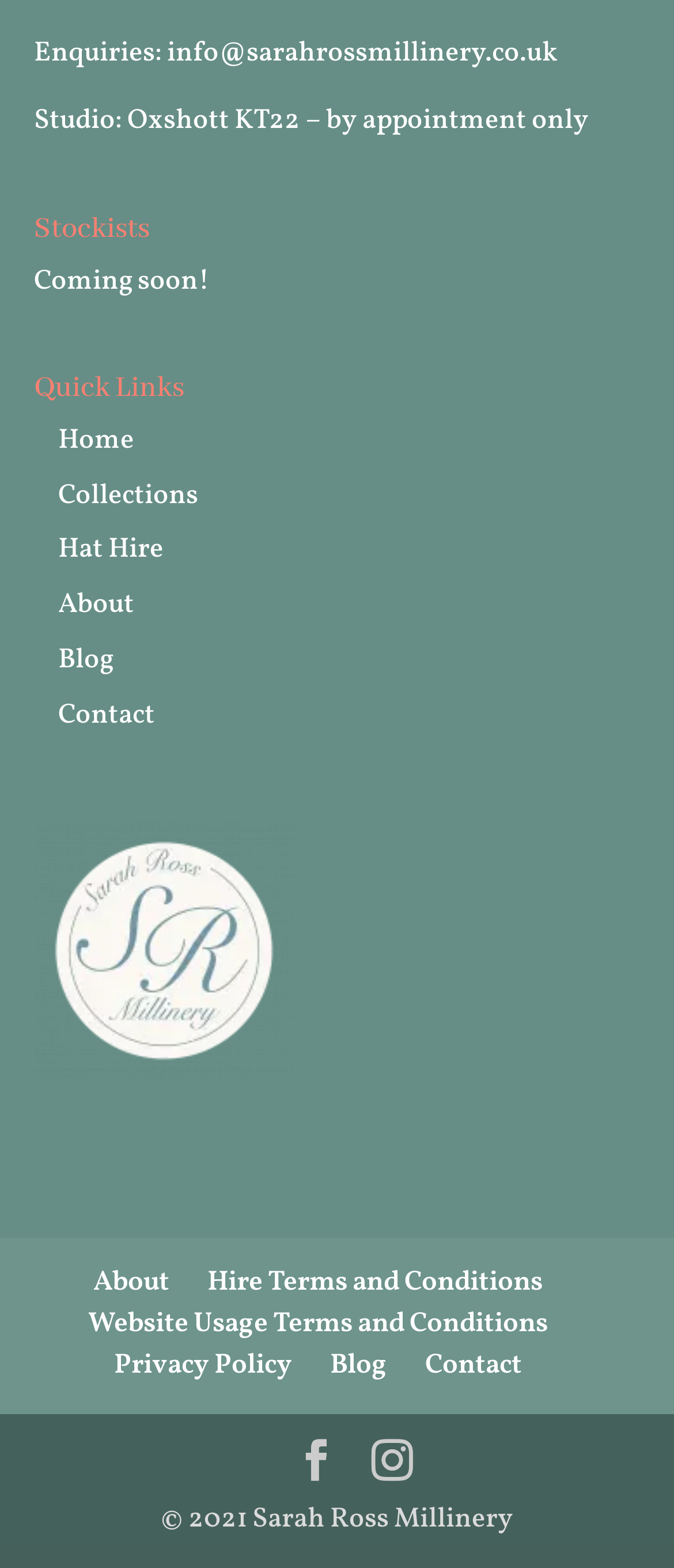Please study the image and answer the question comprehensively:
What is the email address for enquiries?

The email address for enquiries can be found at the top of the webpage, where it is written as 'Enquiries: info@sarahrossmillinery.co.uk'.